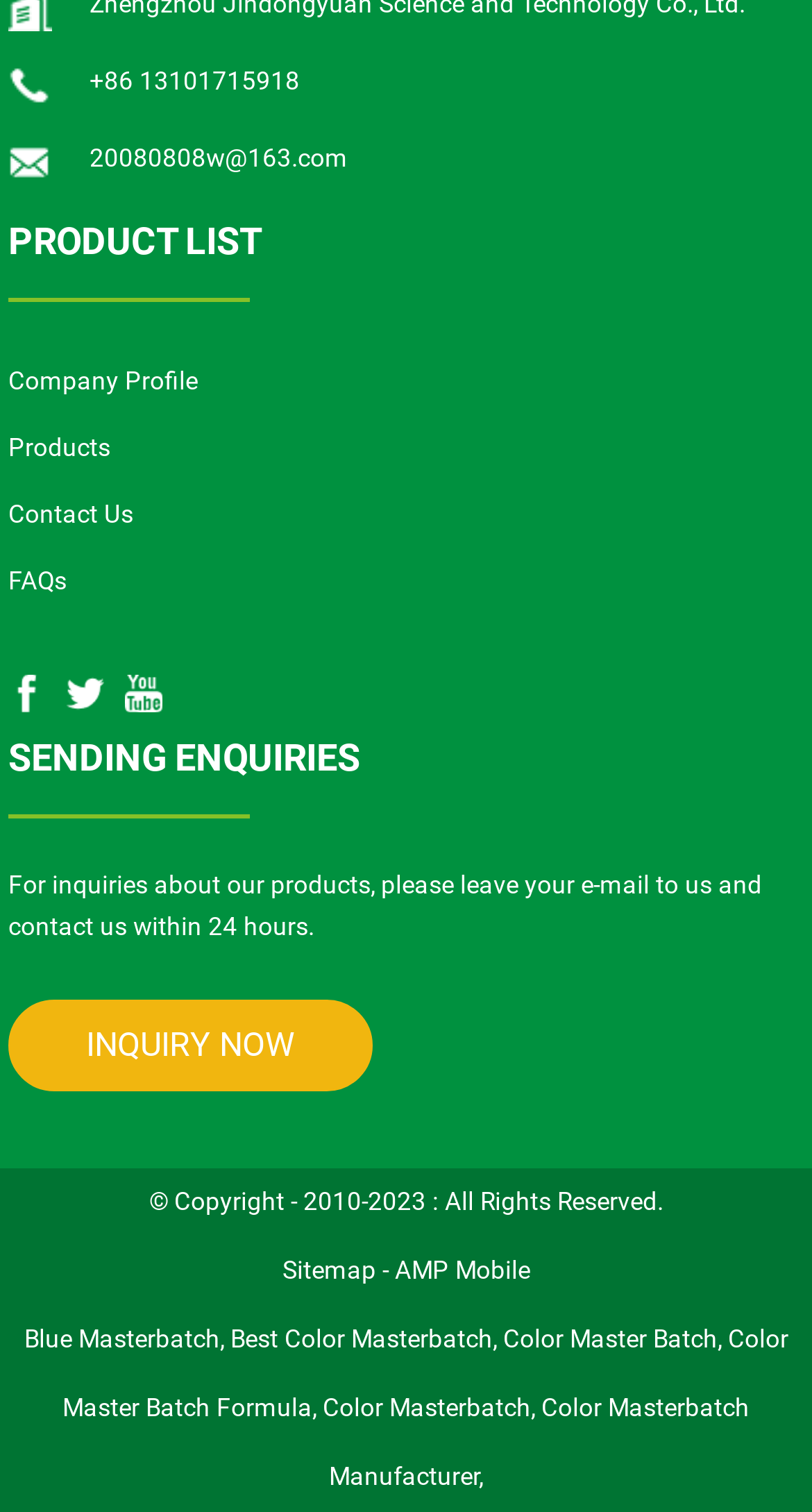Determine the bounding box coordinates of the clickable region to execute the instruction: "Click the 'INQUIRY NOW' button". The coordinates should be four float numbers between 0 and 1, denoted as [left, top, right, bottom].

[0.01, 0.662, 0.459, 0.722]